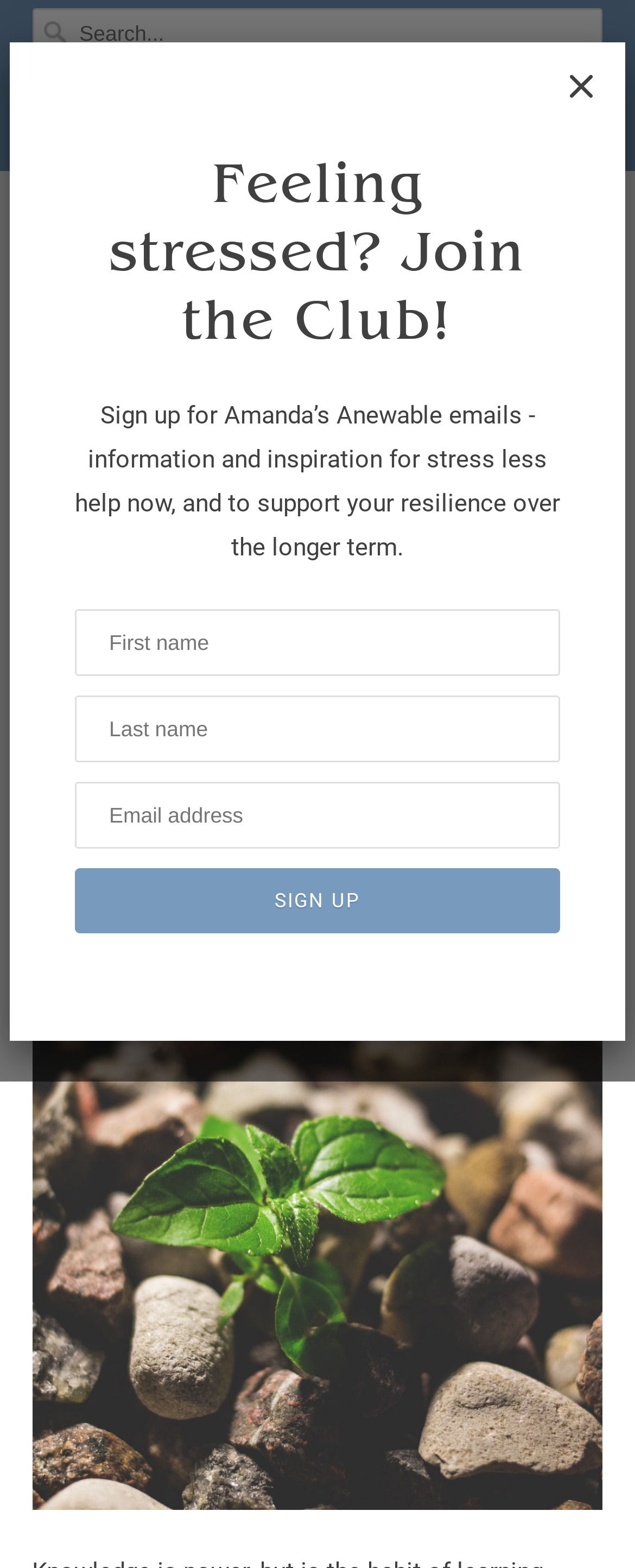How many navigation links are in the menu?
Could you please answer the question thoroughly and with as much detail as possible?

I found the menu element by looking at the link element with the text 'Menu' and then checked its child elements. There is only one navigation link, which is the 'Menu' link itself.